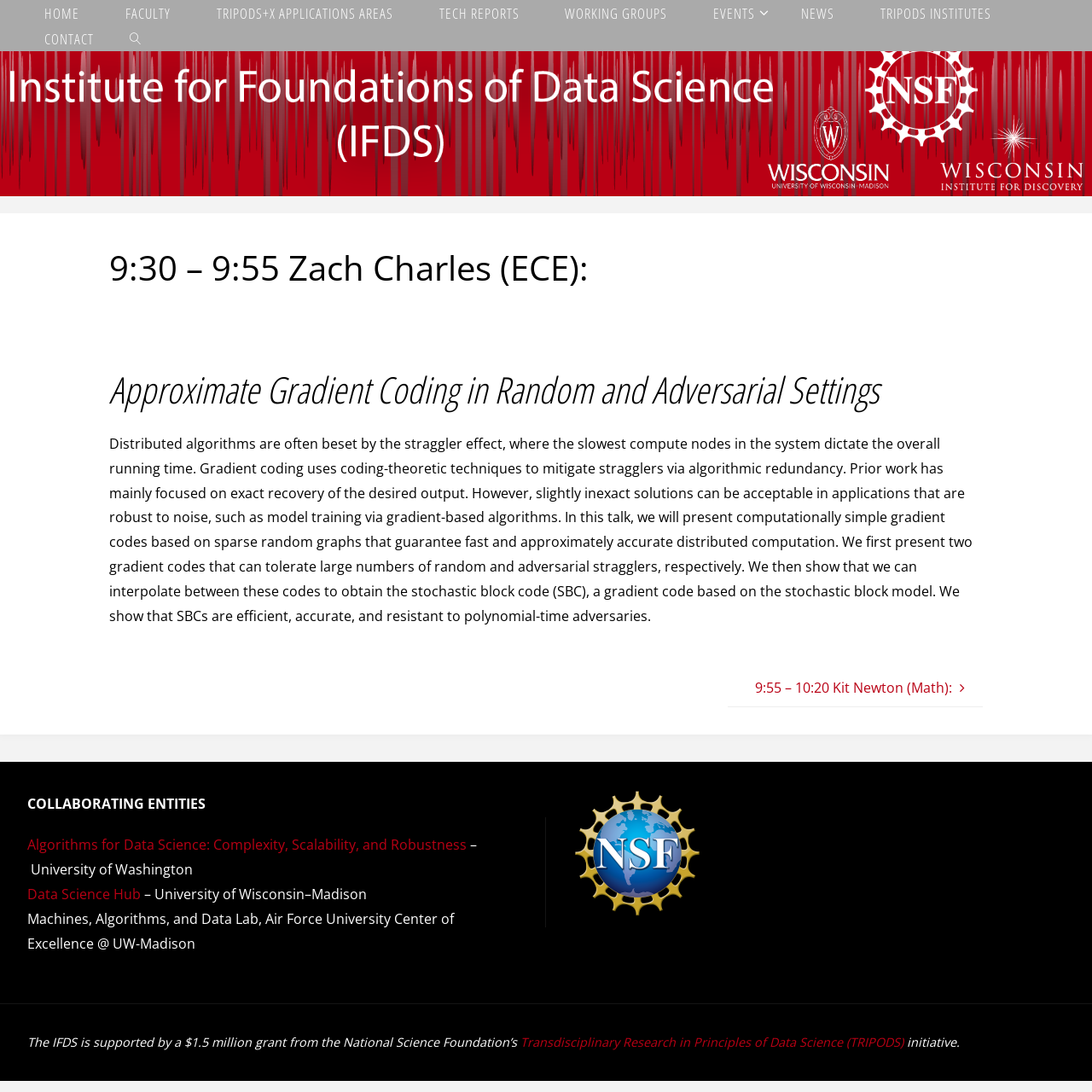Please answer the following question using a single word or phrase: 
Who is the speaker of the talk?

Zach Charles